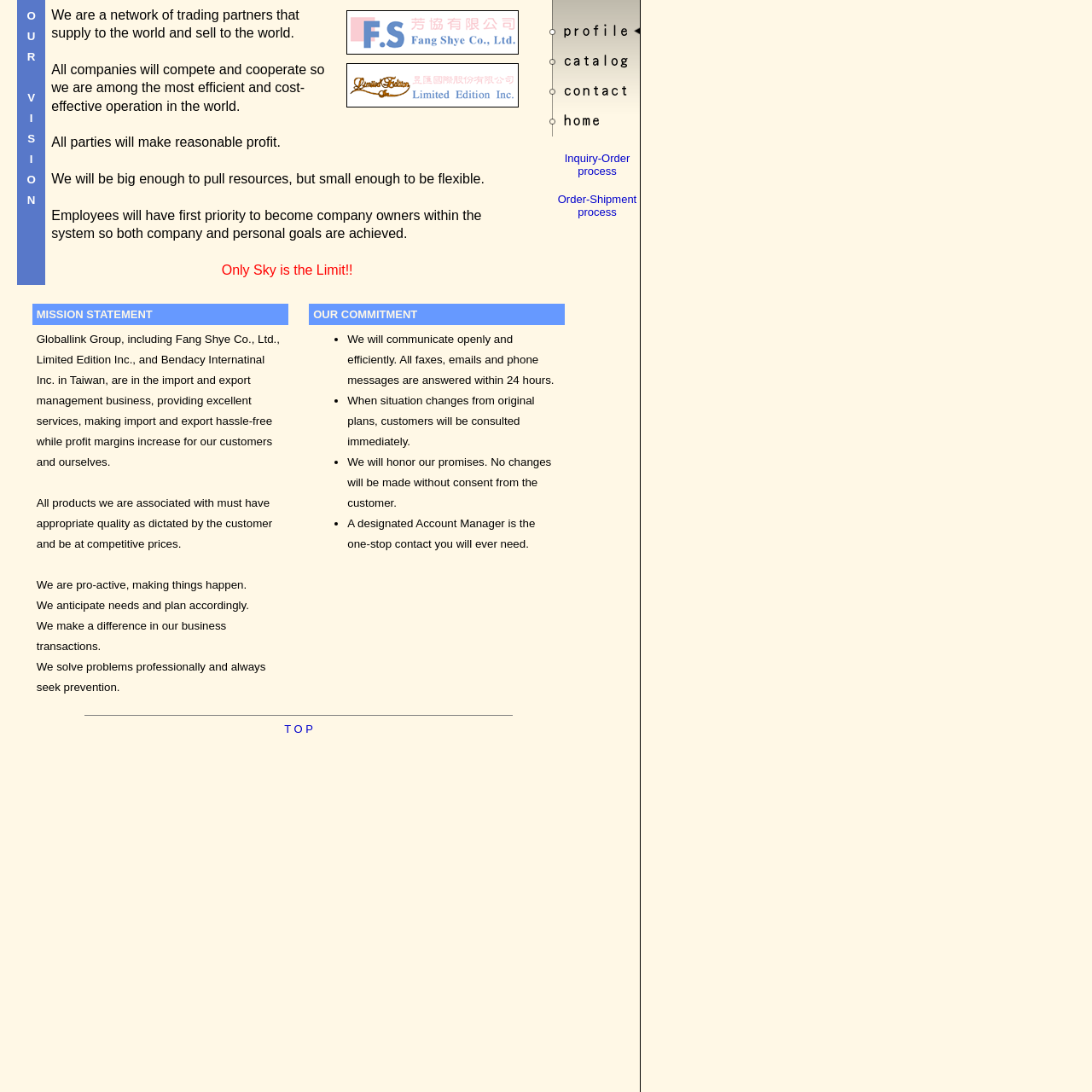How many companies are mentioned in the mission statement?
Use the information from the screenshot to give a comprehensive response to the question.

The mission statement mentions four companies: Globallink Group, Fang Shye Co., Ltd., Limited Edition Inc., and Bendacy Internatinal Inc.